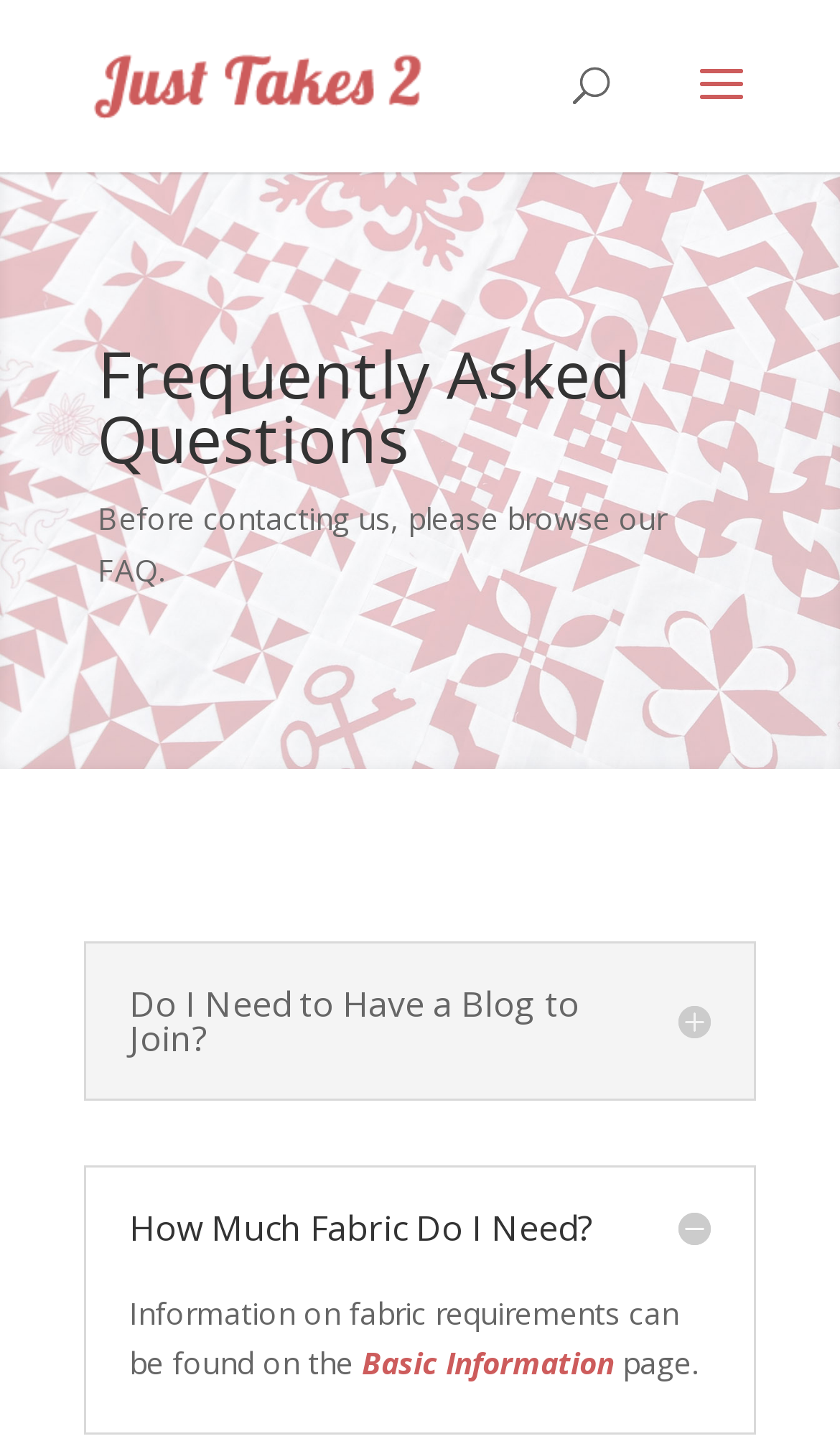Given the element description, predict the bounding box coordinates in the format (top-left x, top-left y, bottom-right x, bottom-right y). Make sure all values are between 0 and 1. Here is the element description: alt="Just Takes 2"

[0.11, 0.043, 0.51, 0.071]